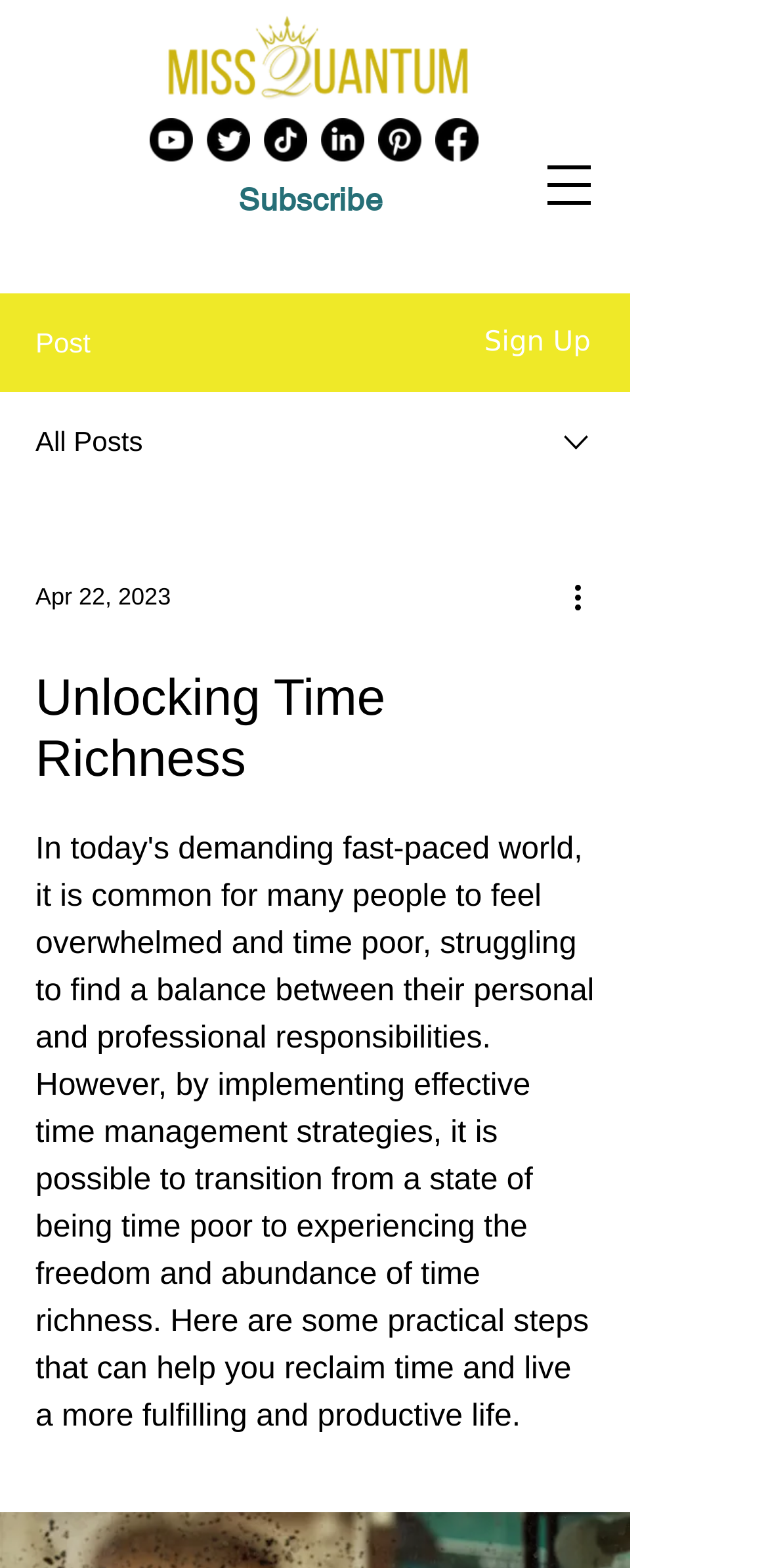What is the purpose of the combobox?
From the details in the image, provide a complete and detailed answer to the question.

The combobox with the bounding box coordinates [0.0, 0.25, 0.821, 0.313] contains a date option 'Apr 22, 2023', suggesting that it is used to select a date, possibly for filtering or searching content on the website.